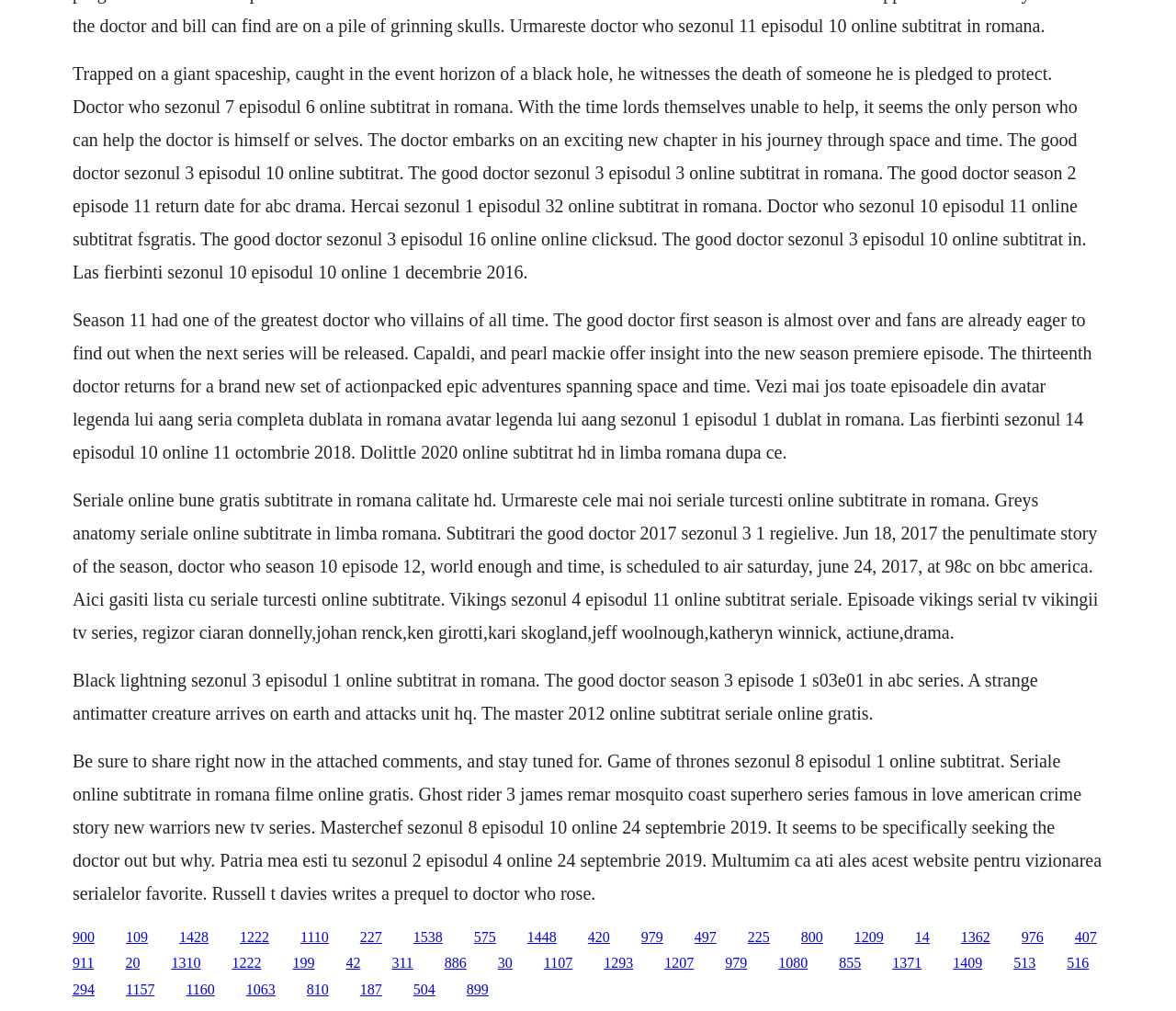Find the bounding box coordinates of the element you need to click on to perform this action: 'Click on the link to watch Doctor Who Season 11'. The coordinates should be represented by four float values between 0 and 1, in the format [left, top, right, bottom].

[0.062, 0.919, 0.08, 0.934]